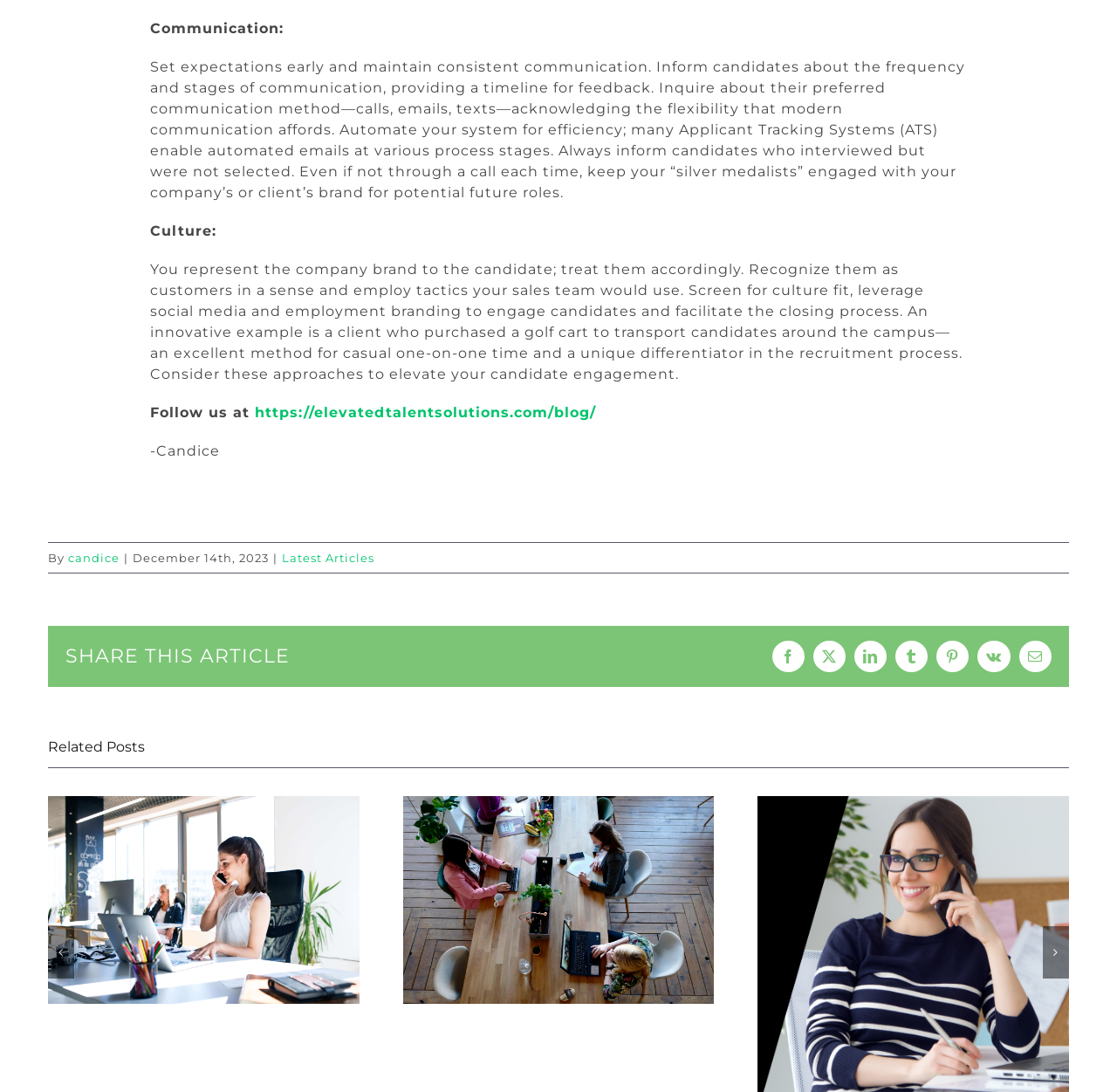Find the bounding box coordinates for the area that must be clicked to perform this action: "View related posts".

[0.043, 0.673, 0.957, 0.695]